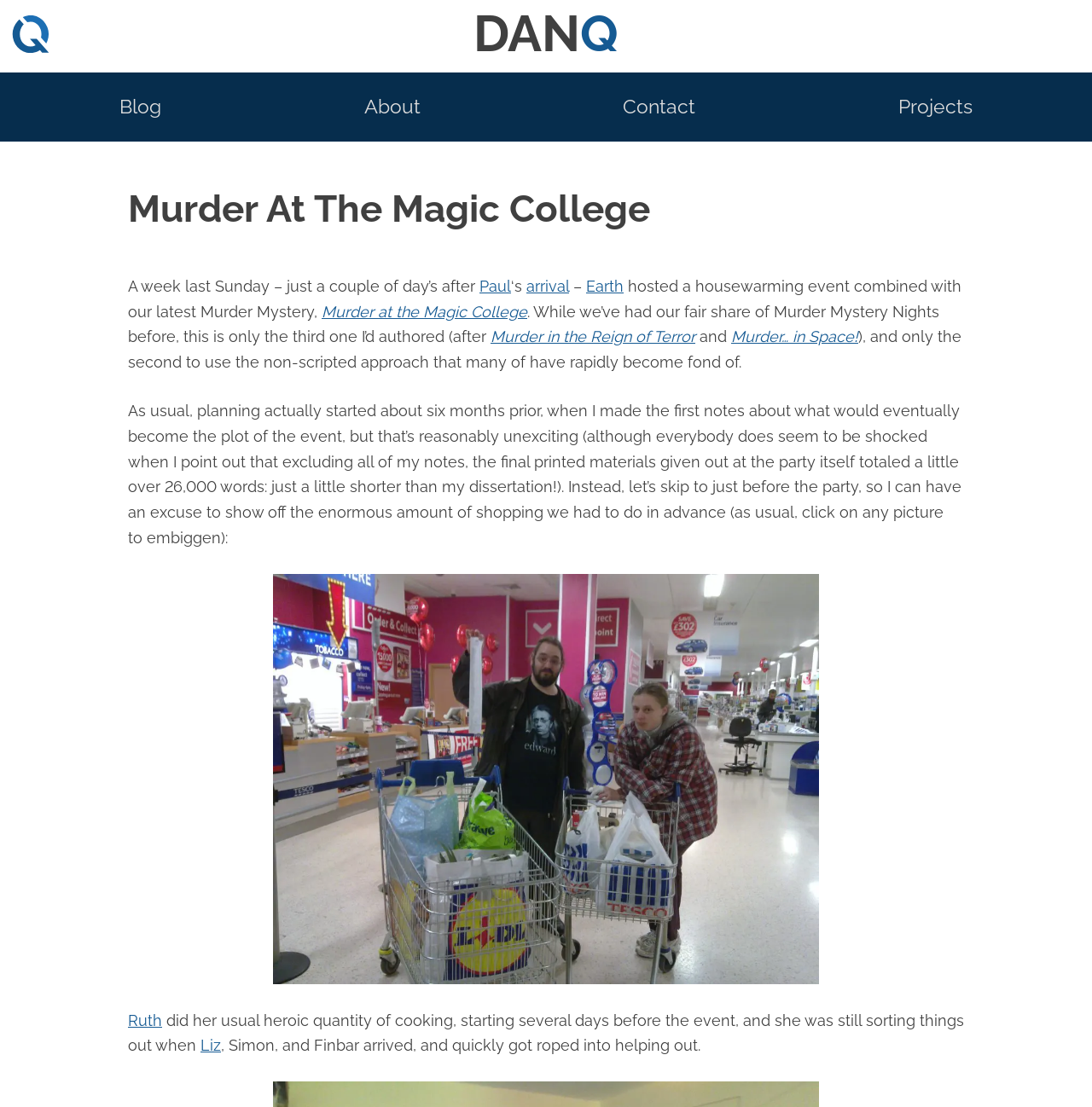Can you show the bounding box coordinates of the region to click on to complete the task described in the instruction: "Click on the 'Paul' link"?

[0.439, 0.25, 0.468, 0.267]